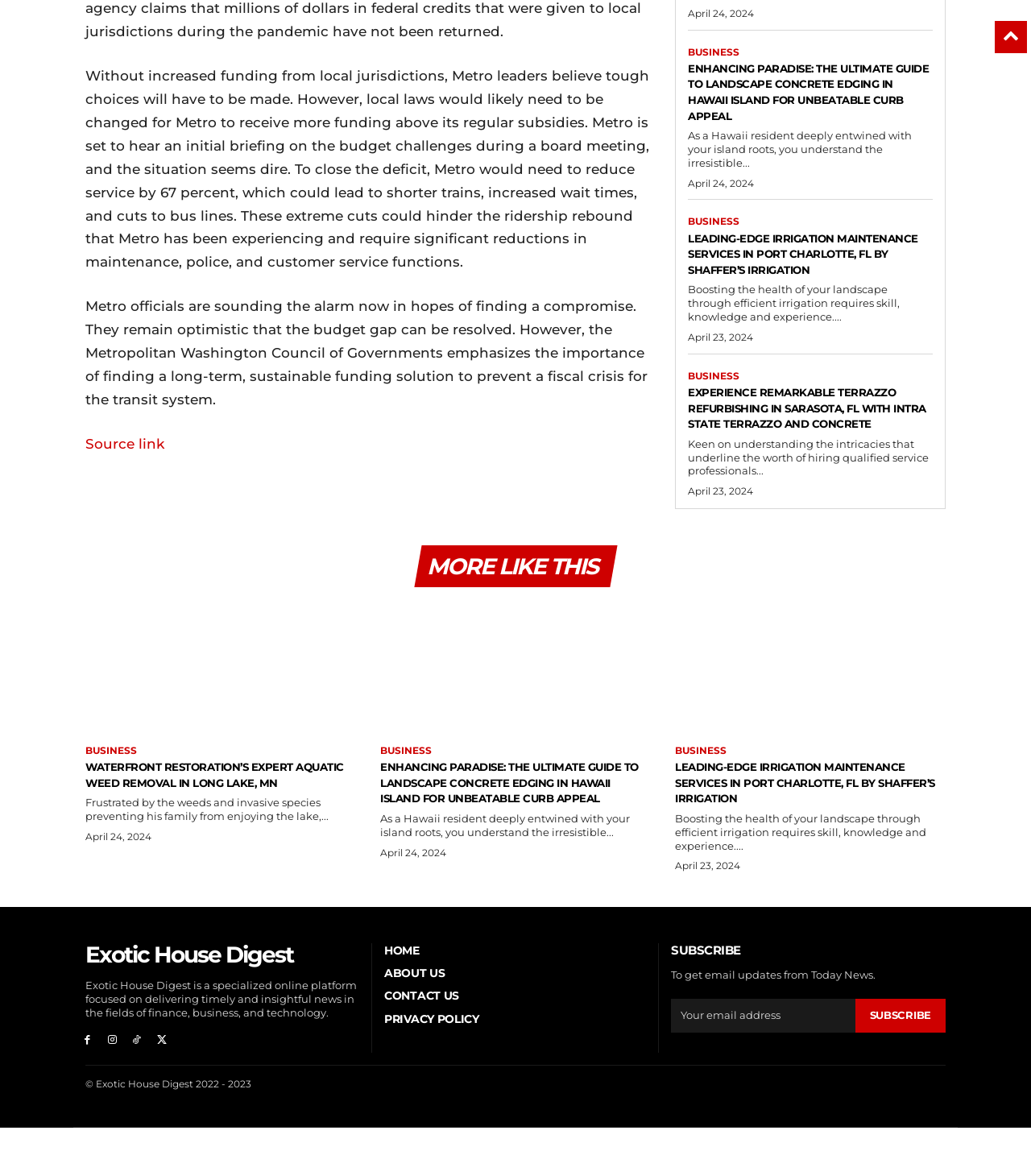Identify the bounding box coordinates of the region I need to click to complete this instruction: "Check the 'Exotic House Digest' website".

[0.083, 0.866, 0.348, 0.891]